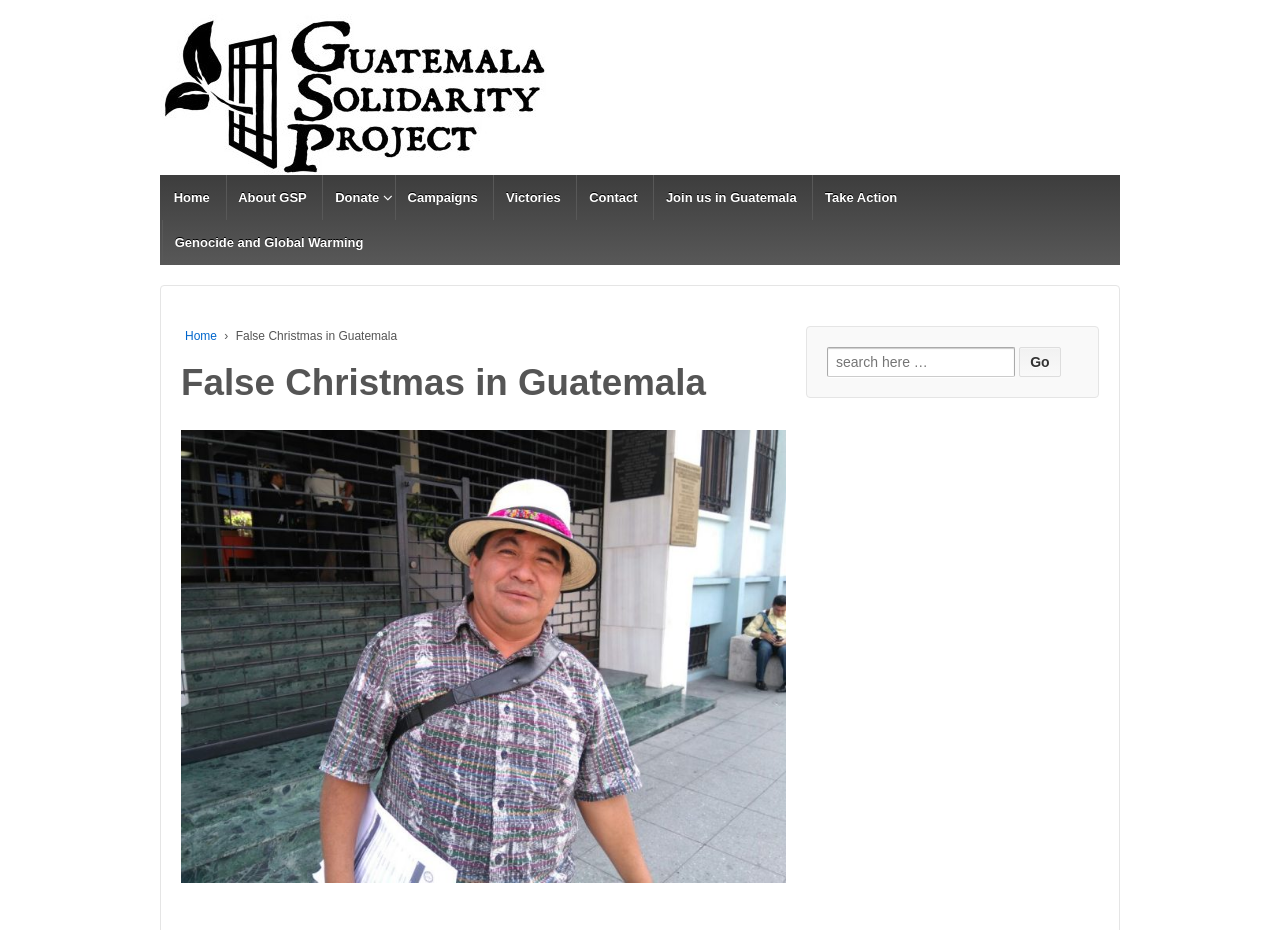Identify the bounding box coordinates of the clickable region to carry out the given instruction: "Search for something".

[0.646, 0.373, 0.793, 0.405]